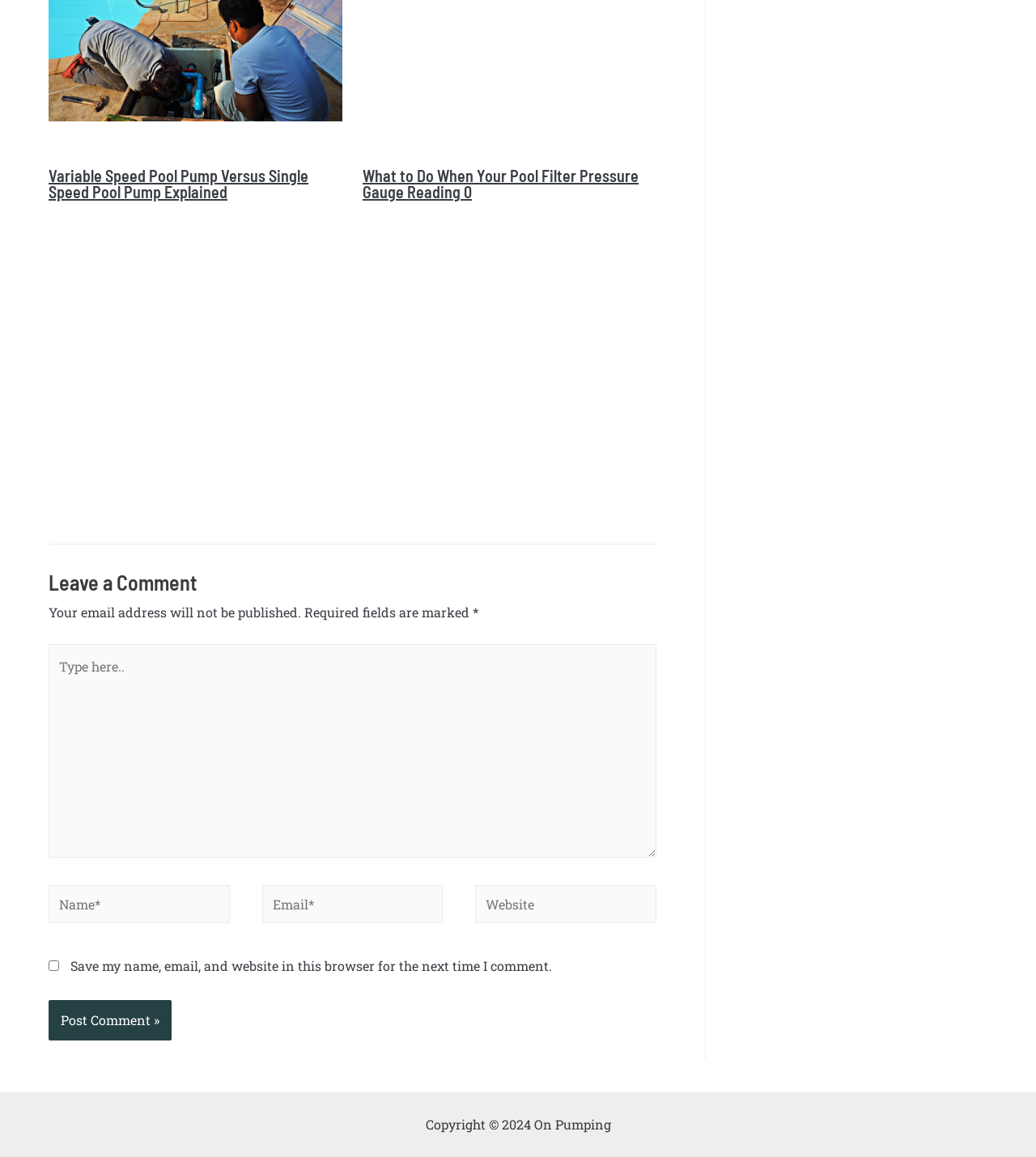Respond to the question below with a concise word or phrase:
What is the topic of the second article?

Pool filter pressure